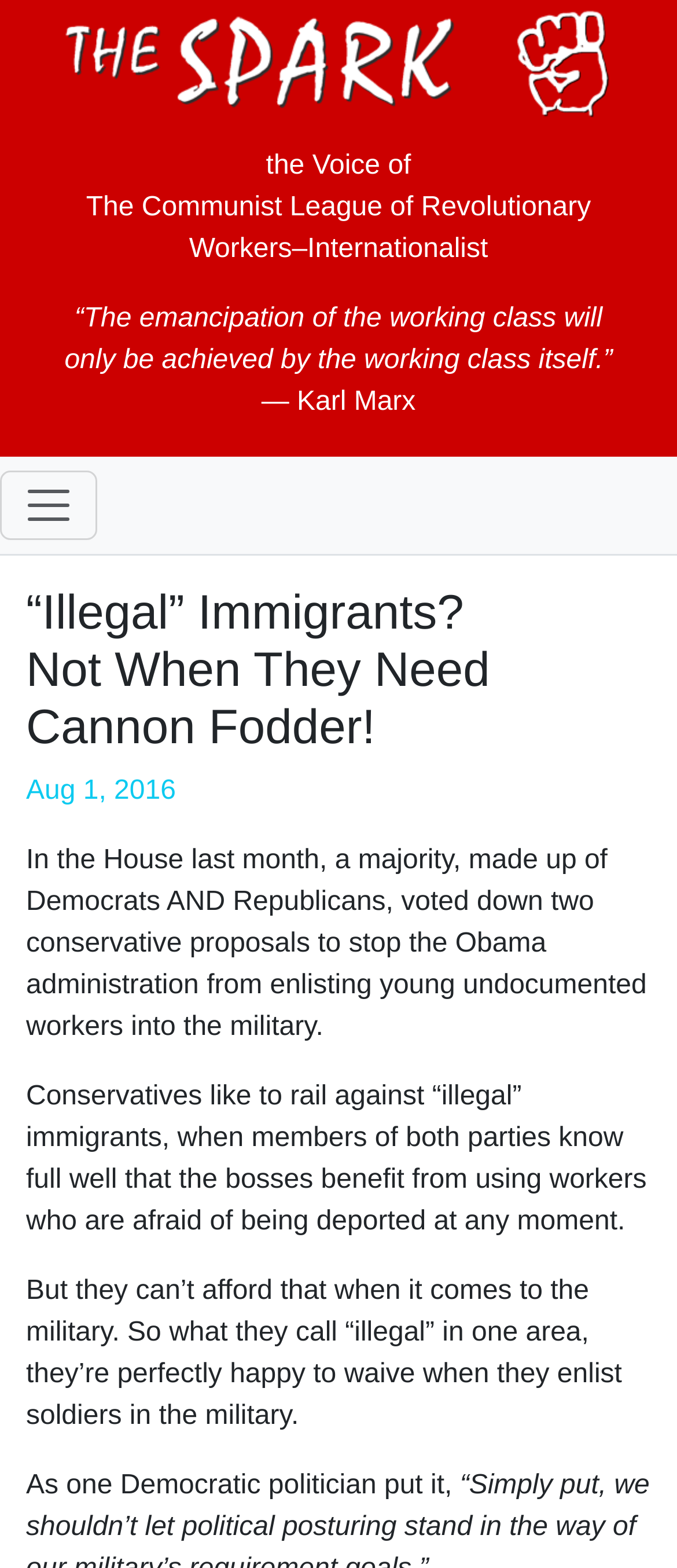By analyzing the image, answer the following question with a detailed response: When was the article published?

The publication date of the article can be found below the main heading, where it says 'Aug 1, 2016'.